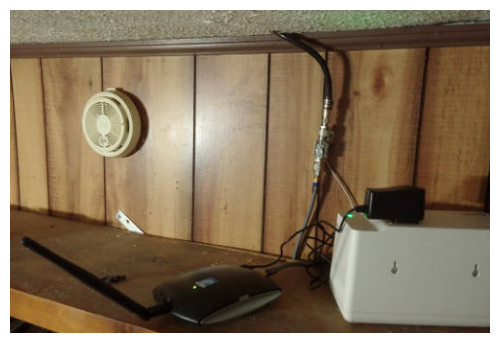What type of cable connects the booster to the antenna?
Give a detailed explanation using the information visible in the image.

According to the caption, the coaxial cable is attached to the booster and connects it to the antenna, which is positioned nearby, indicating a deliberate effort to enhance mobile signal strength within the room.